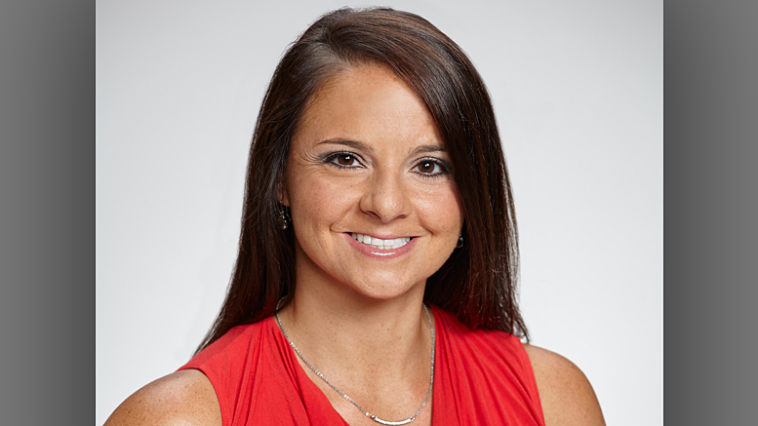Convey all the details present in the image.

The image features a professional headshot of Ashlee Bane, who is the newly appointed Executive Director of Sustainable Muncie Corp. She is smiling warmly and wearing a vibrant red sleeveless top, complemented by delicate jewelry. The background is a clean, neutral color that enhances her professional appearance. This photograph is associated with an announcement regarding her full-time role within the organization, which focuses on fostering sustainable initiatives in Muncie, Indiana.